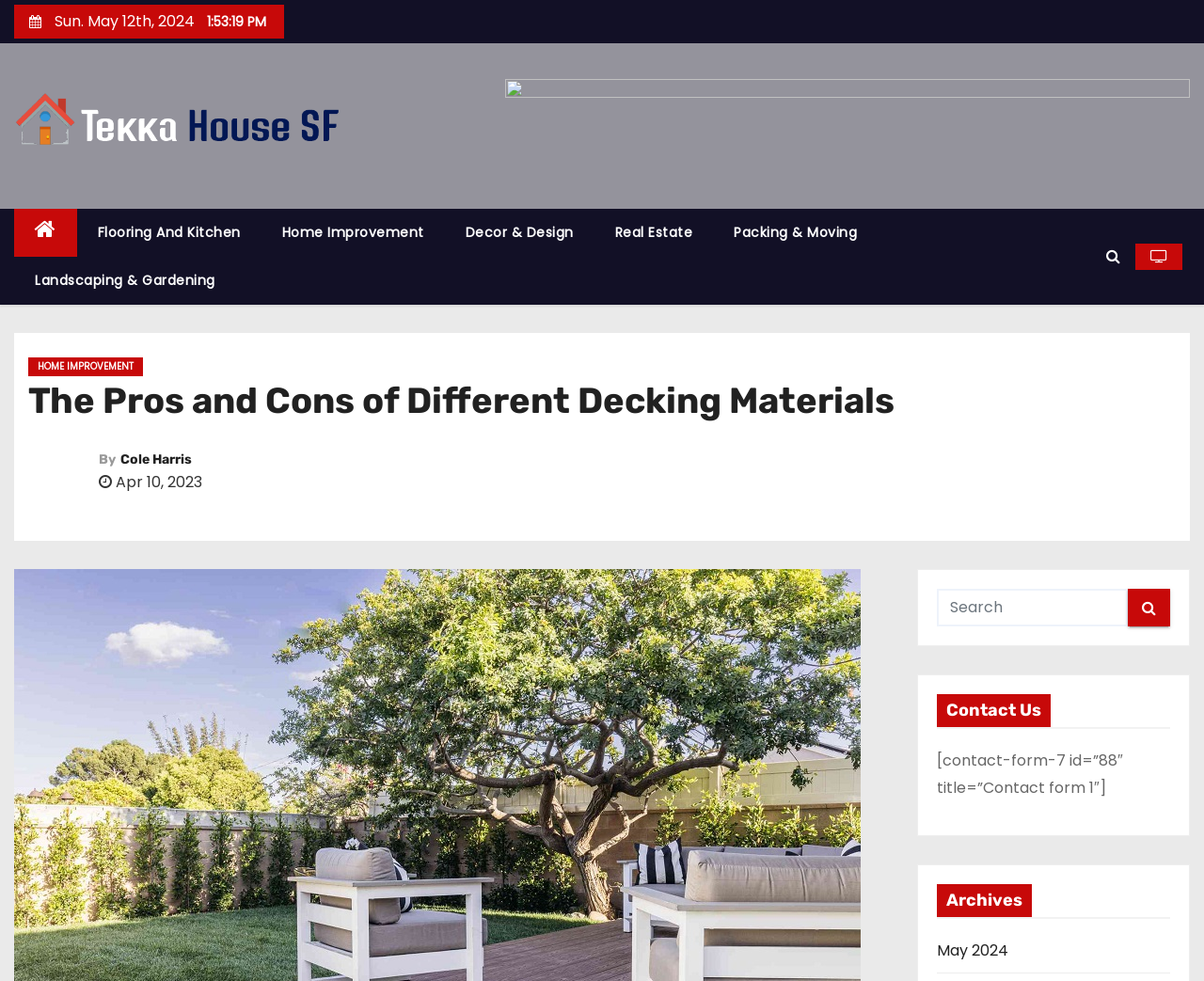Identify the bounding box coordinates of the region that should be clicked to execute the following instruction: "read the article by Cole Harris".

[0.1, 0.46, 0.159, 0.477]